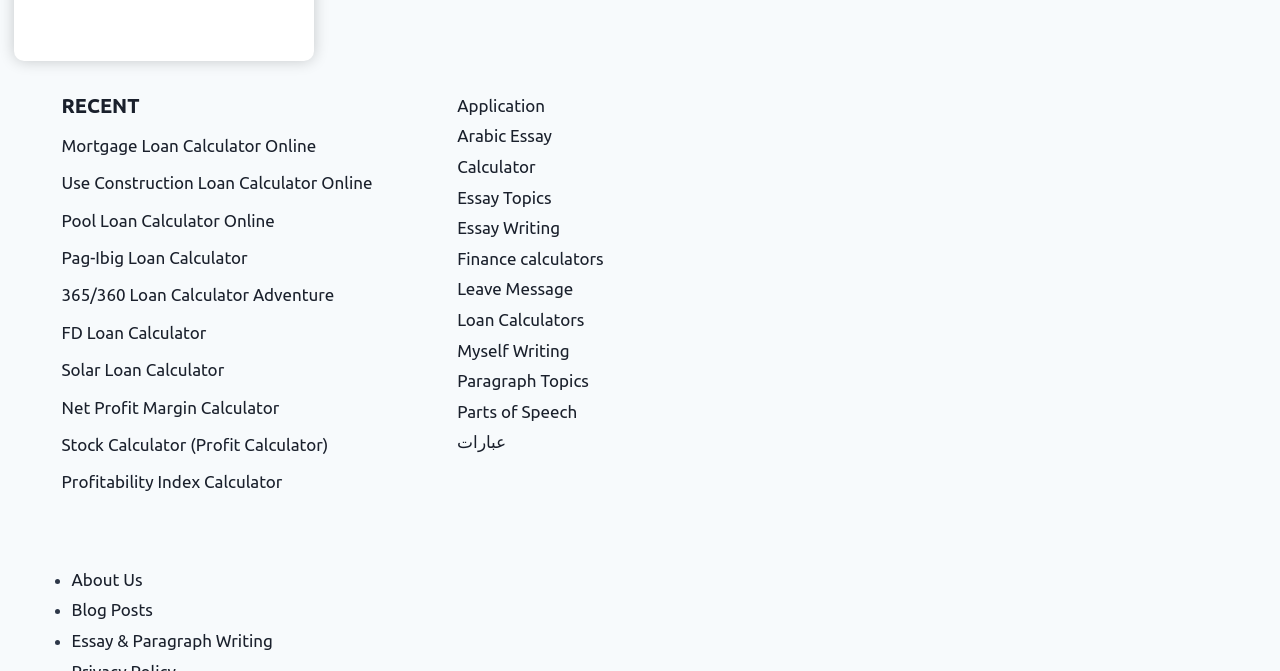Pinpoint the bounding box coordinates of the clickable area necessary to execute the following instruction: "Use the Net Profit Margin Calculator". The coordinates should be given as four float numbers between 0 and 1, namely [left, top, right, bottom].

[0.048, 0.593, 0.218, 0.621]